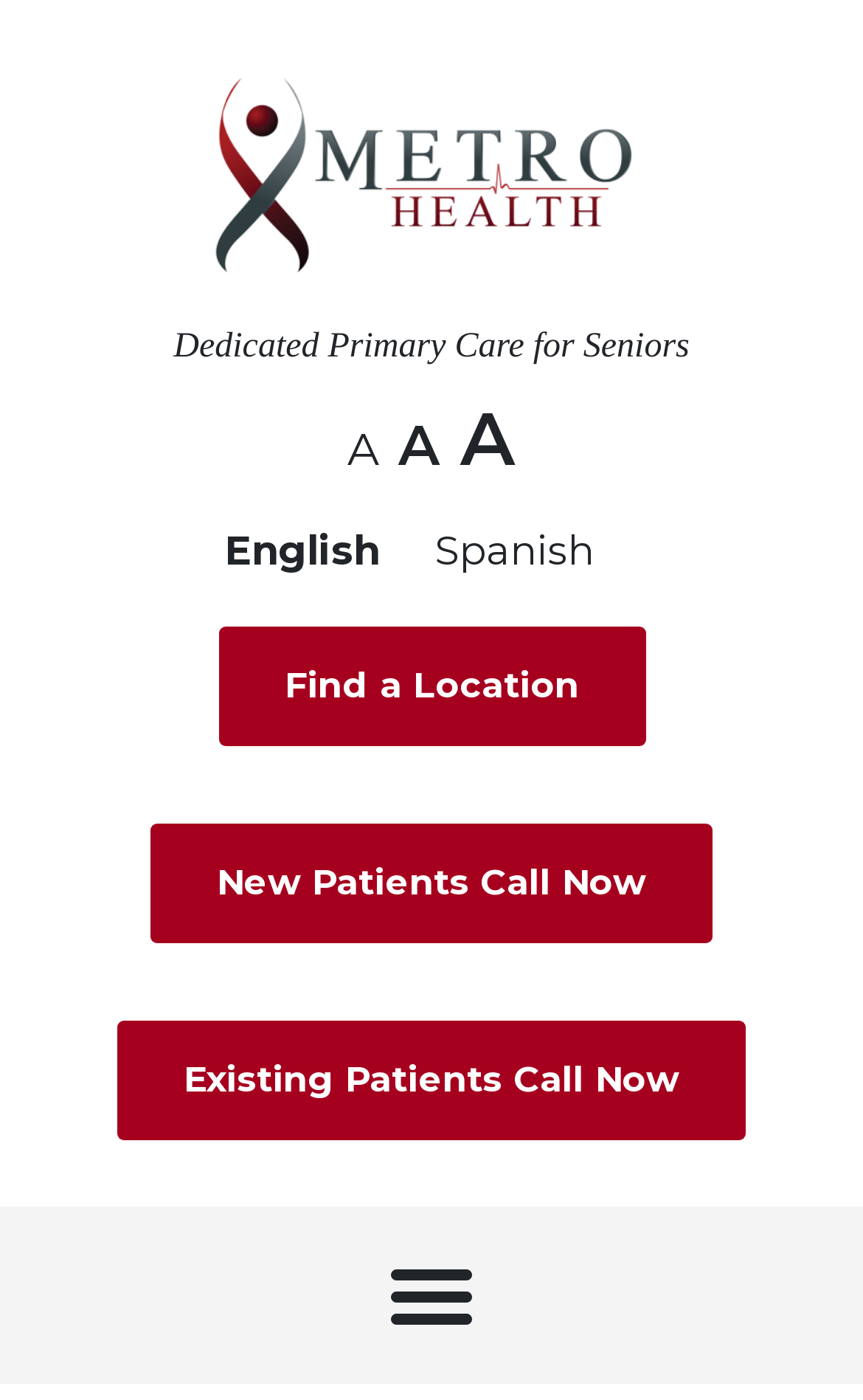Specify the bounding box coordinates (top-left x, top-left y, bottom-right x, bottom-right y) of the UI element in the screenshot that matches this description: alt="MHLogoNoTag" title="MHLogoNoTag"

[0.051, 0.047, 0.949, 0.204]